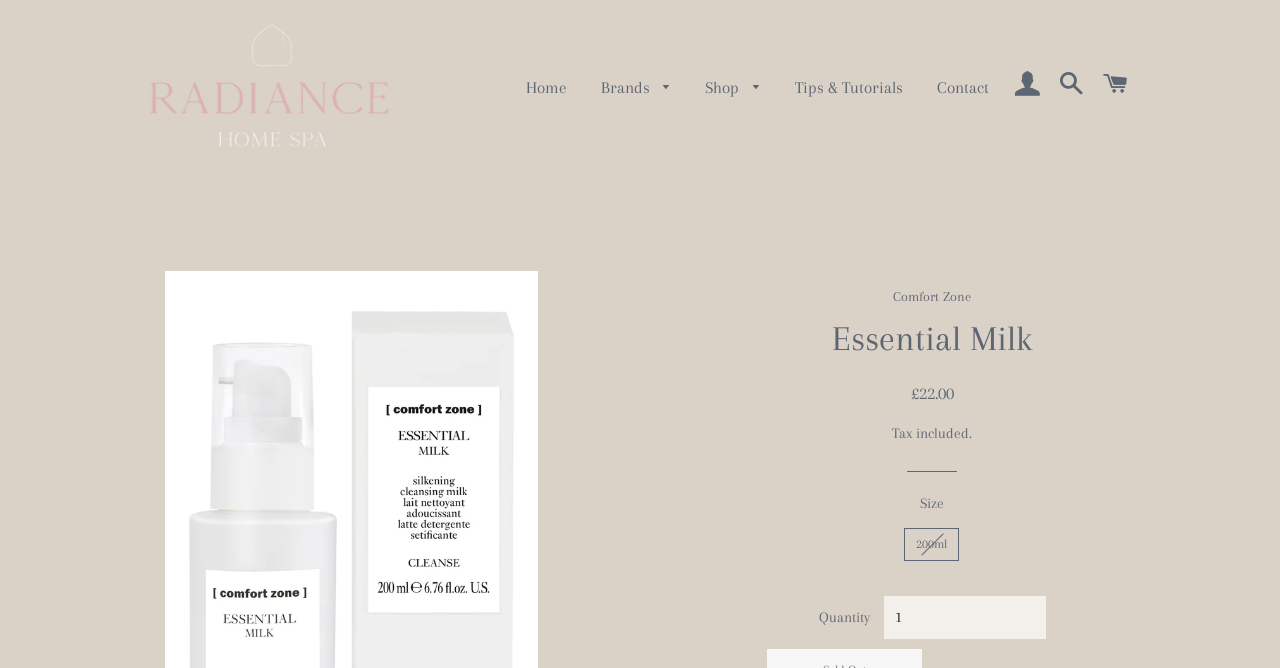Please pinpoint the bounding box coordinates for the region I should click to adhere to this instruction: "Change the quantity".

[0.691, 0.893, 0.817, 0.957]